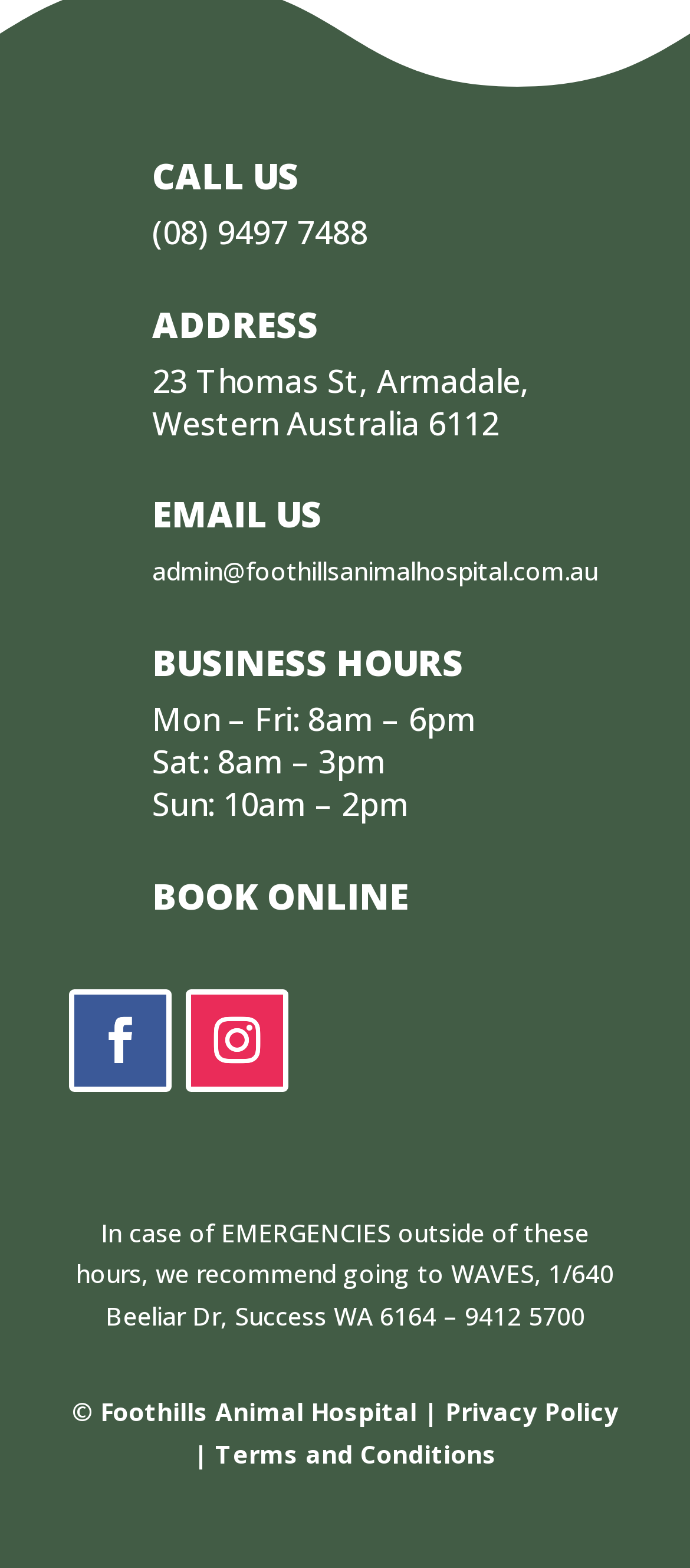Please provide the bounding box coordinate of the region that matches the element description: alt="China Travel News". Coordinates should be in the format (top-left x, top-left y, bottom-right x, bottom-right y) and all values should be between 0 and 1.

None